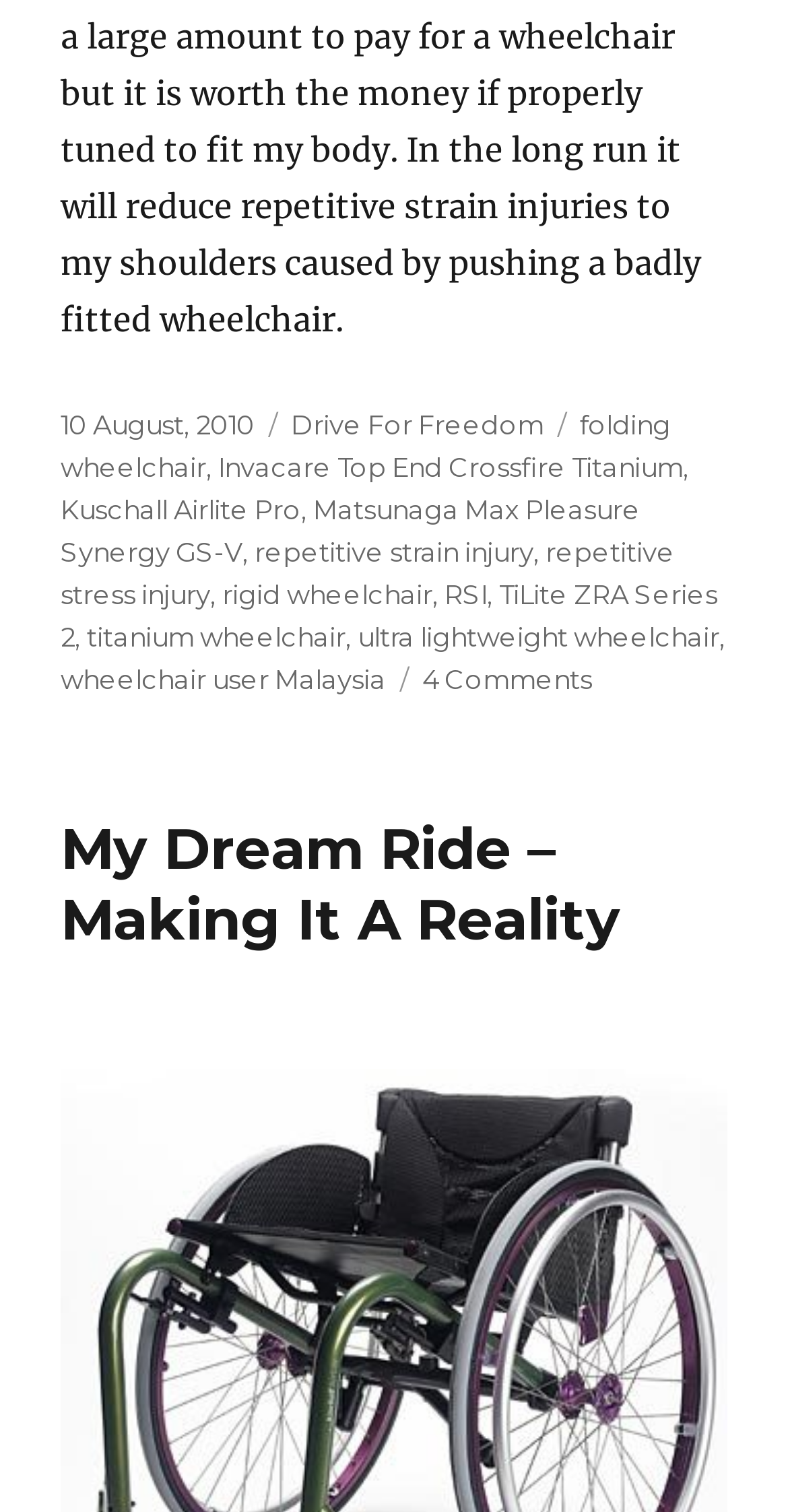Please find the bounding box coordinates of the element that needs to be clicked to perform the following instruction: "explore tags". The bounding box coordinates should be four float numbers between 0 and 1, represented as [left, top, right, bottom].

[0.736, 0.269, 0.813, 0.291]